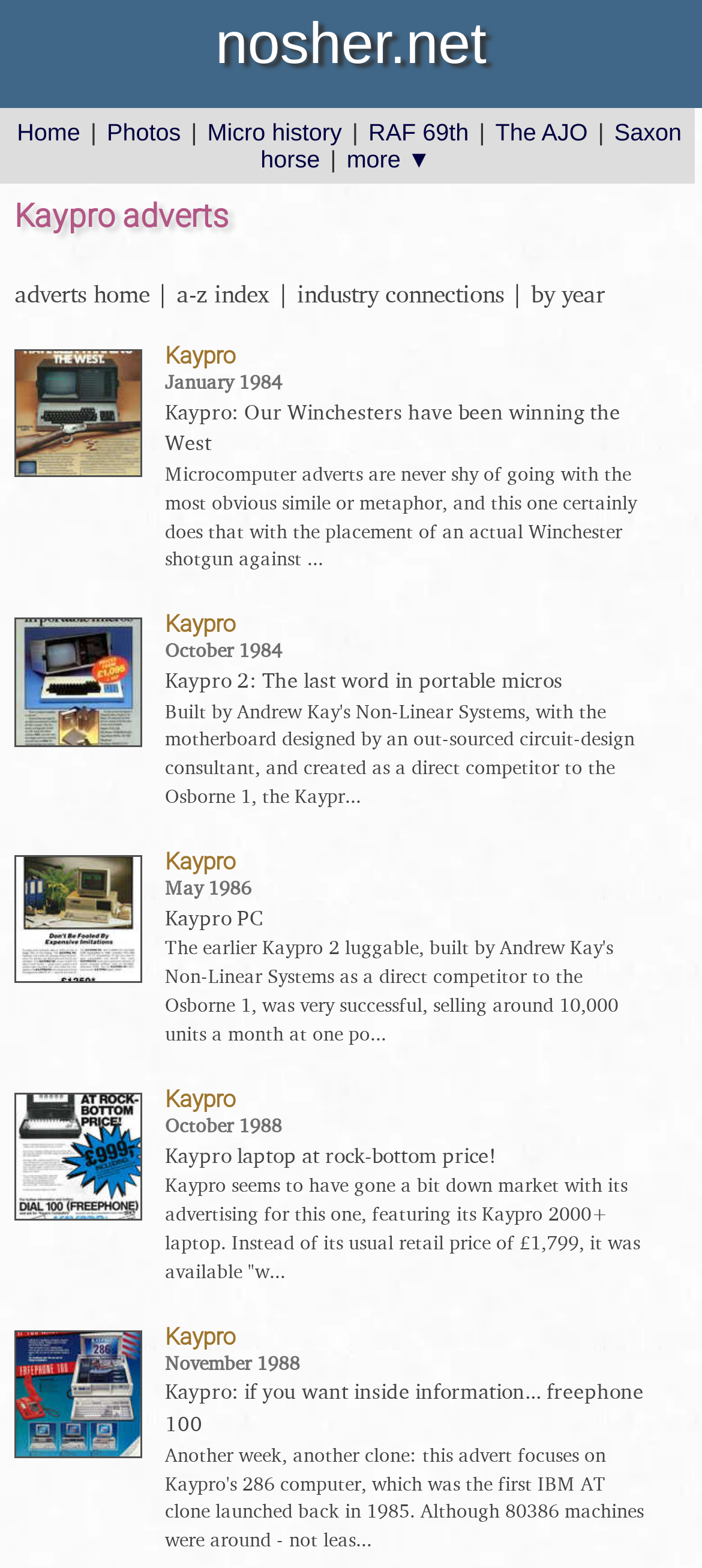Identify the bounding box coordinates for the UI element described as follows: Photos. Use the format (top-left x, top-left y, bottom-right x, bottom-right y) and ensure all values are floating point numbers between 0 and 1.

[0.152, 0.076, 0.257, 0.093]